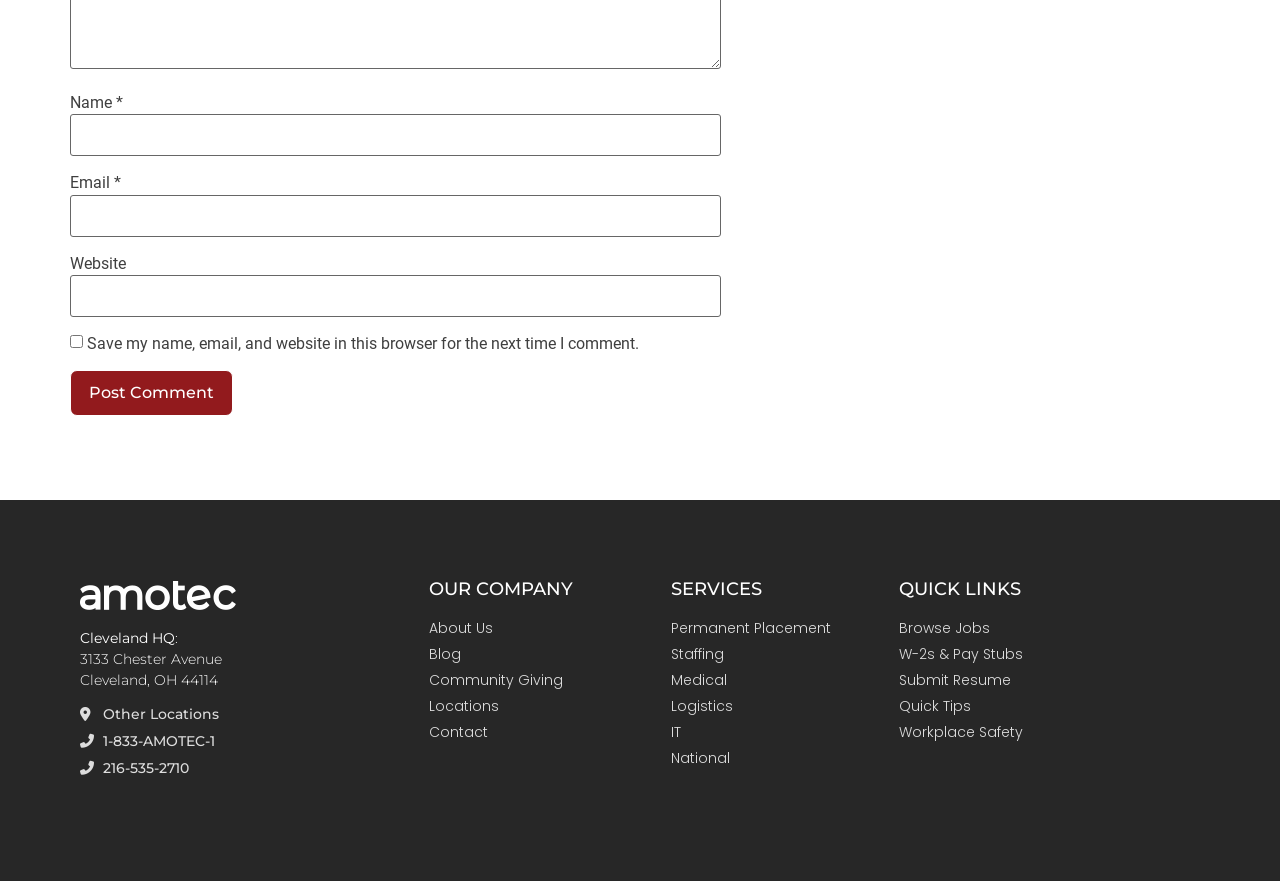Please identify the bounding box coordinates of the area that needs to be clicked to follow this instruction: "Enter your name".

[0.055, 0.13, 0.564, 0.177]